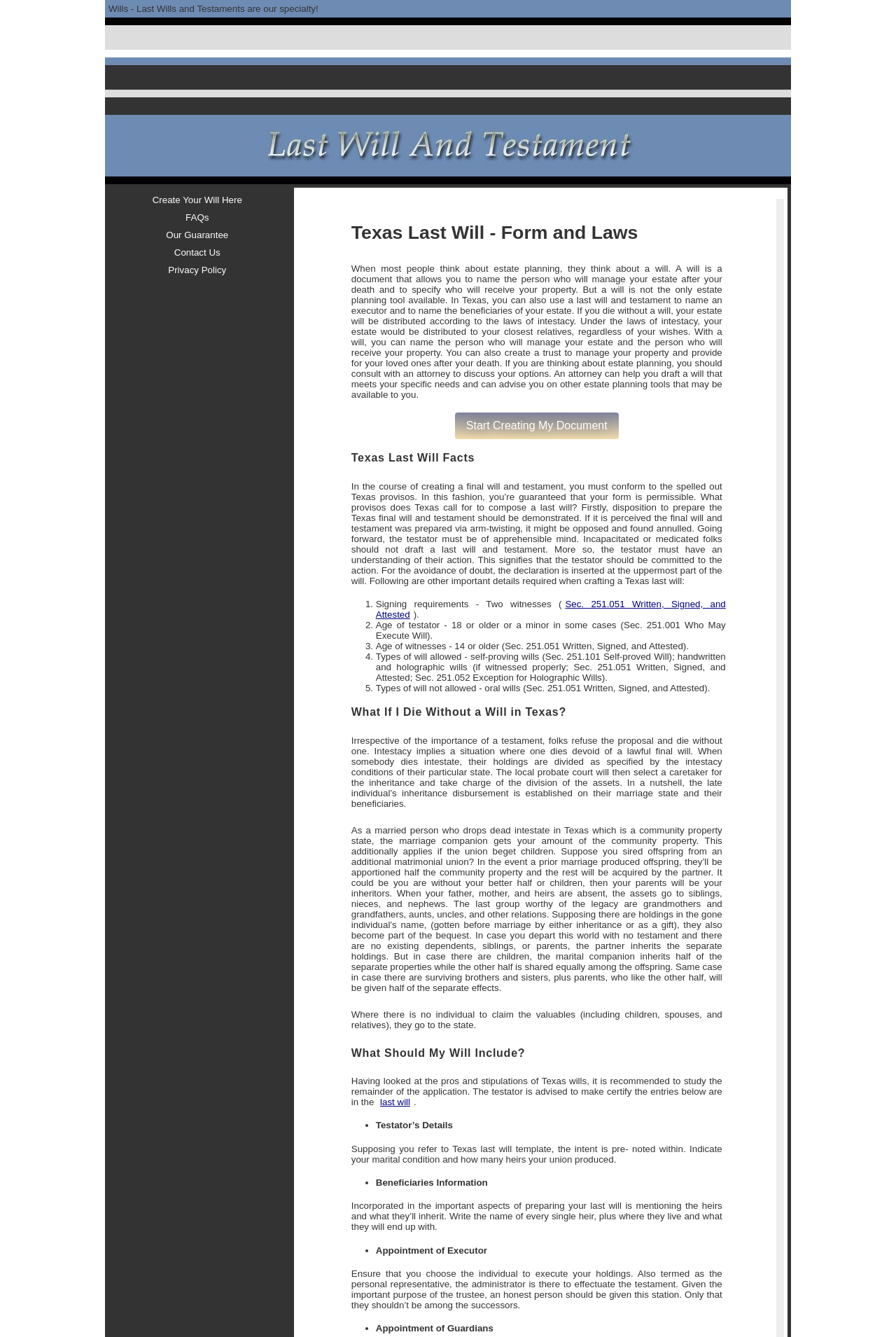Extract the bounding box coordinates for the HTML element that matches this description: "Create Your Will Here". The coordinates should be four float numbers between 0 and 1, i.e., [left, top, right, bottom].

[0.166, 0.143, 0.274, 0.156]